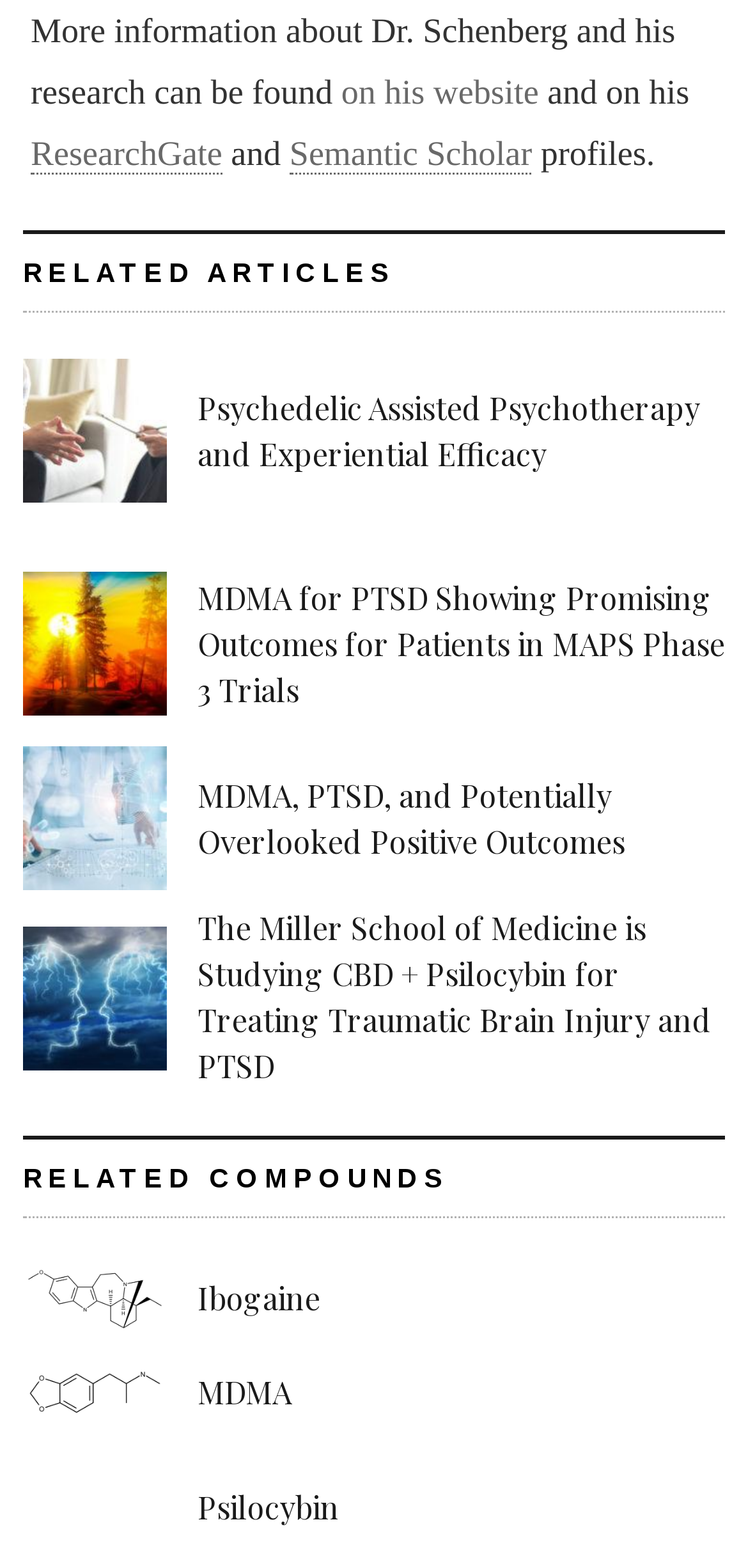Respond to the question below with a single word or phrase:
How many related articles are mentioned on the webpage?

4